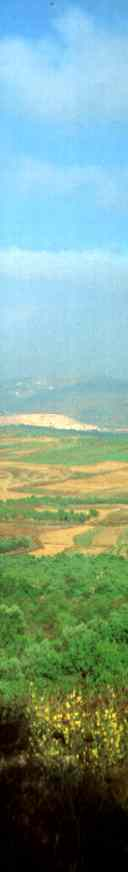Give a one-word or one-phrase response to the question: 
Is the landscape in the image flat?

No